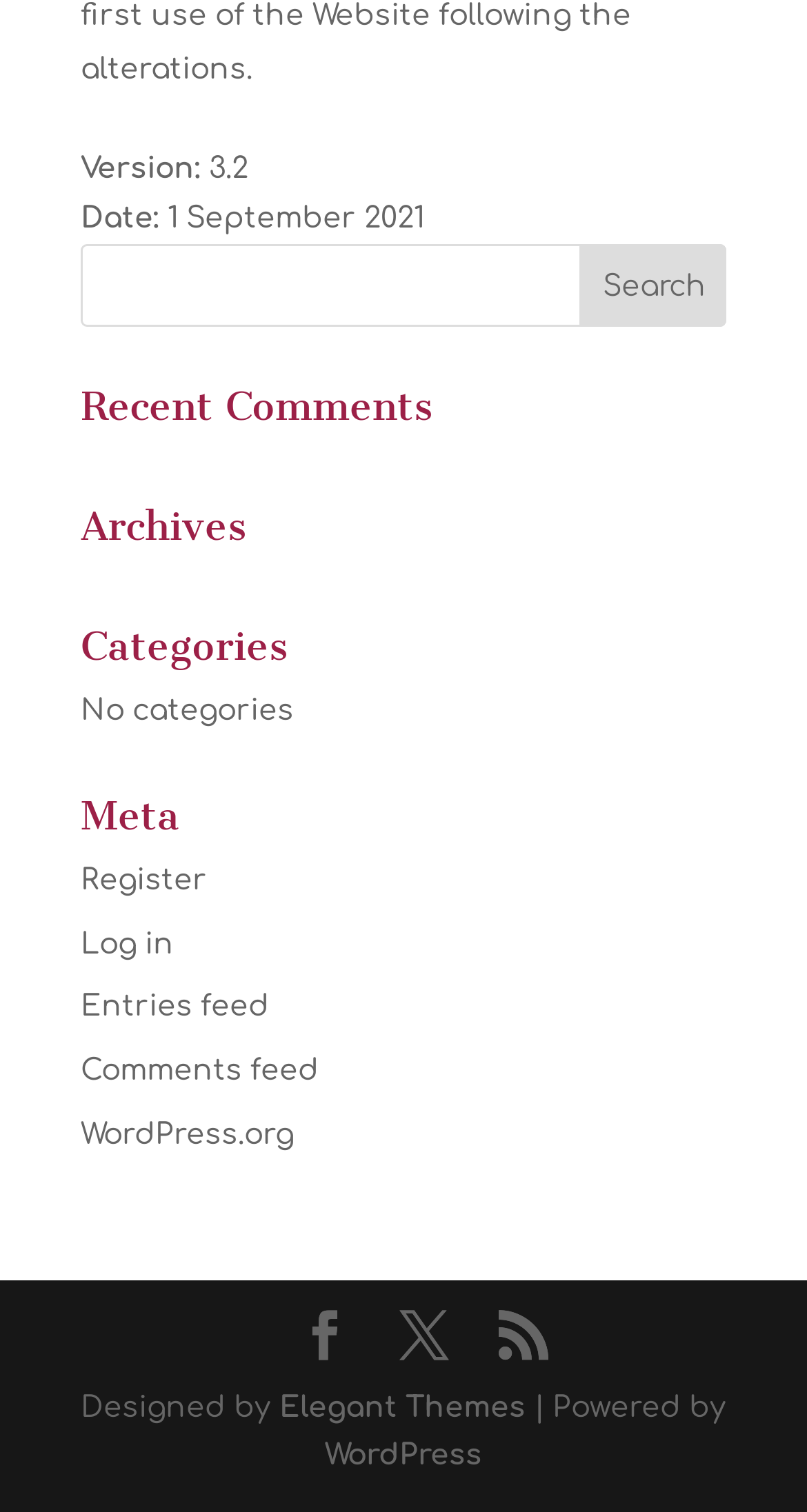Please locate the bounding box coordinates of the element that should be clicked to achieve the given instruction: "Search for something".

[0.1, 0.161, 0.9, 0.216]